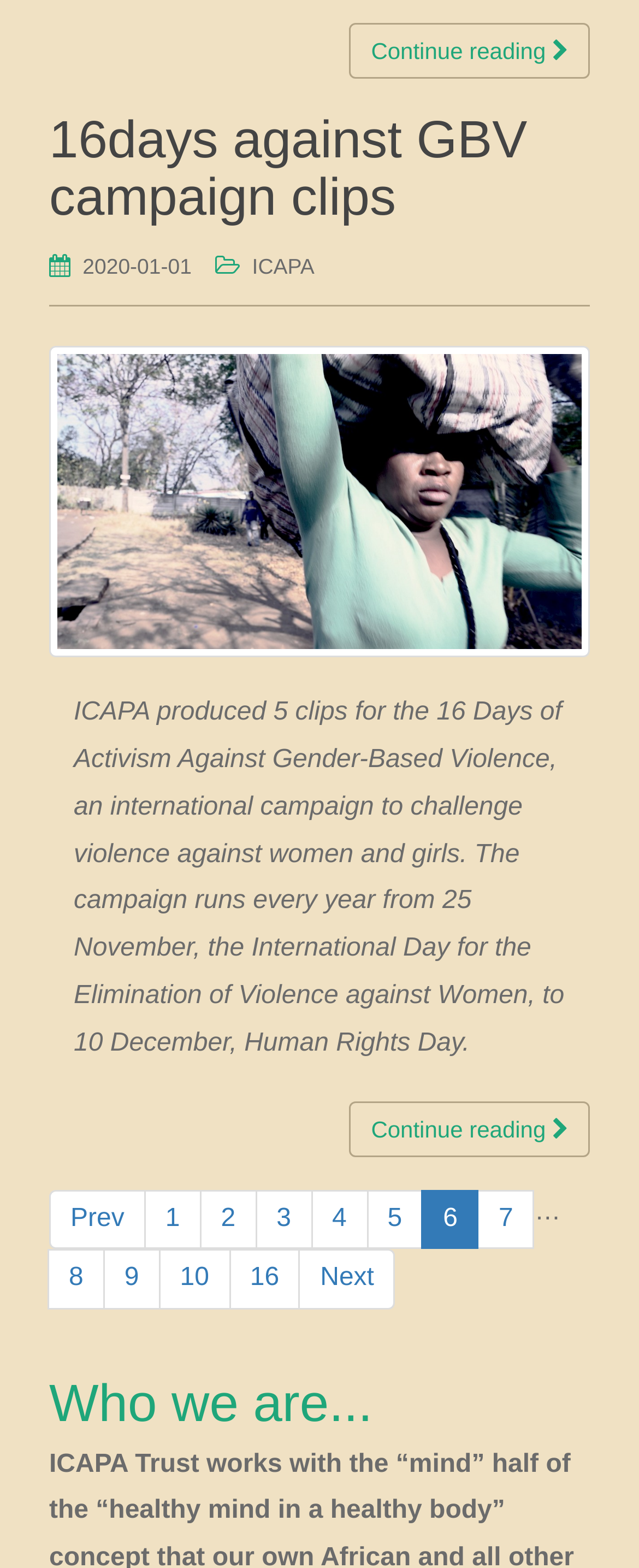What is the organization that produced the campaign clips?
Answer the question in a detailed and comprehensive manner.

The organization that produced the campaign clips can be found in the article content, which is 'ICAPA'. This is indicated by the text 'ICAPA produced 5 clips for the 16 Days of Activism Against Gender-Based Violence...'.